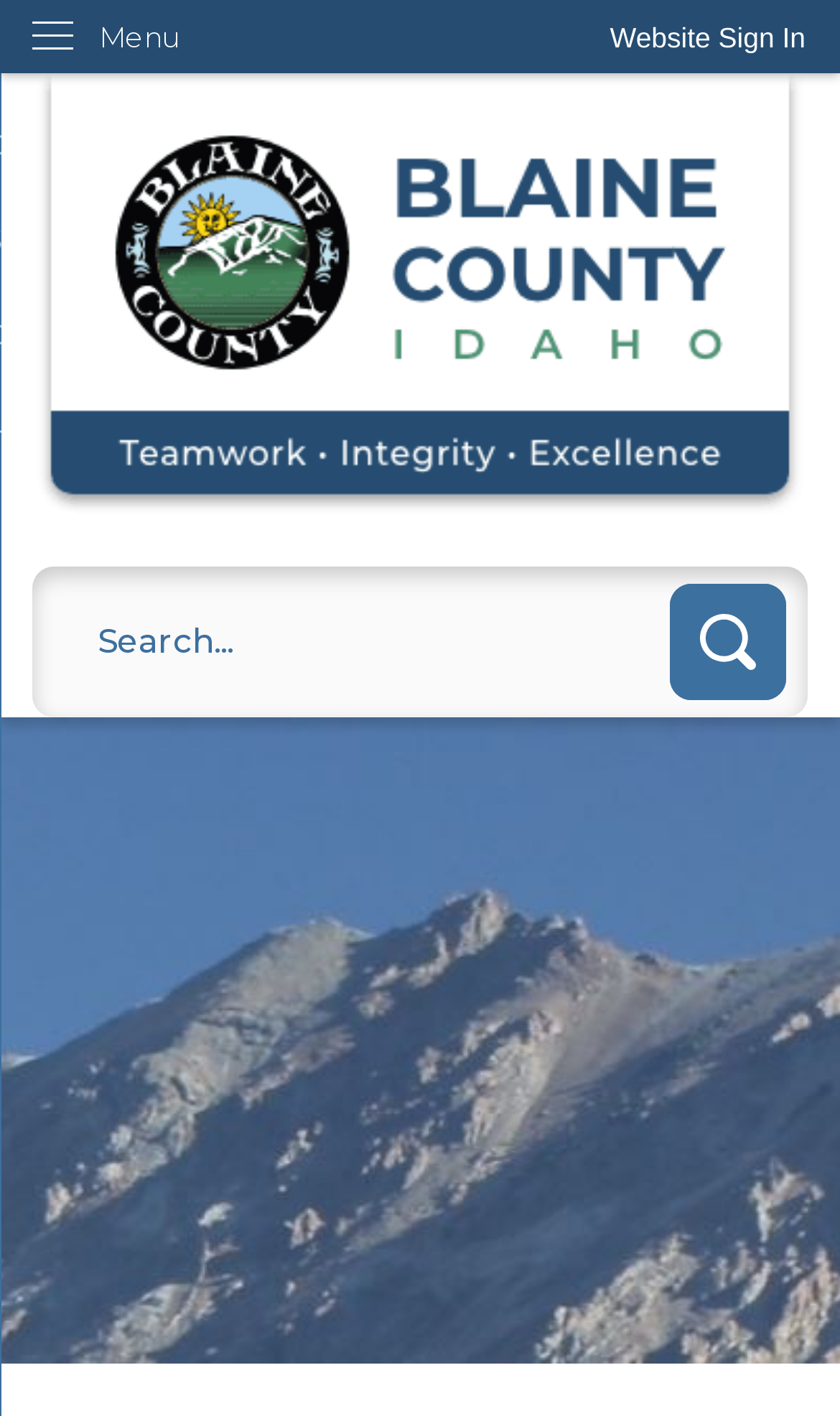What is the function of the 'Skip to Main Content' link?
Answer the question with a detailed explanation, including all necessary information.

The 'Skip to Main Content' link is a navigation aid that allows users to bypass the website's header and navigation sections and jump directly to the main content of the webpage. This link is typically used by users who want to quickly access the main content of the webpage without having to navigate through the header and navigation sections.